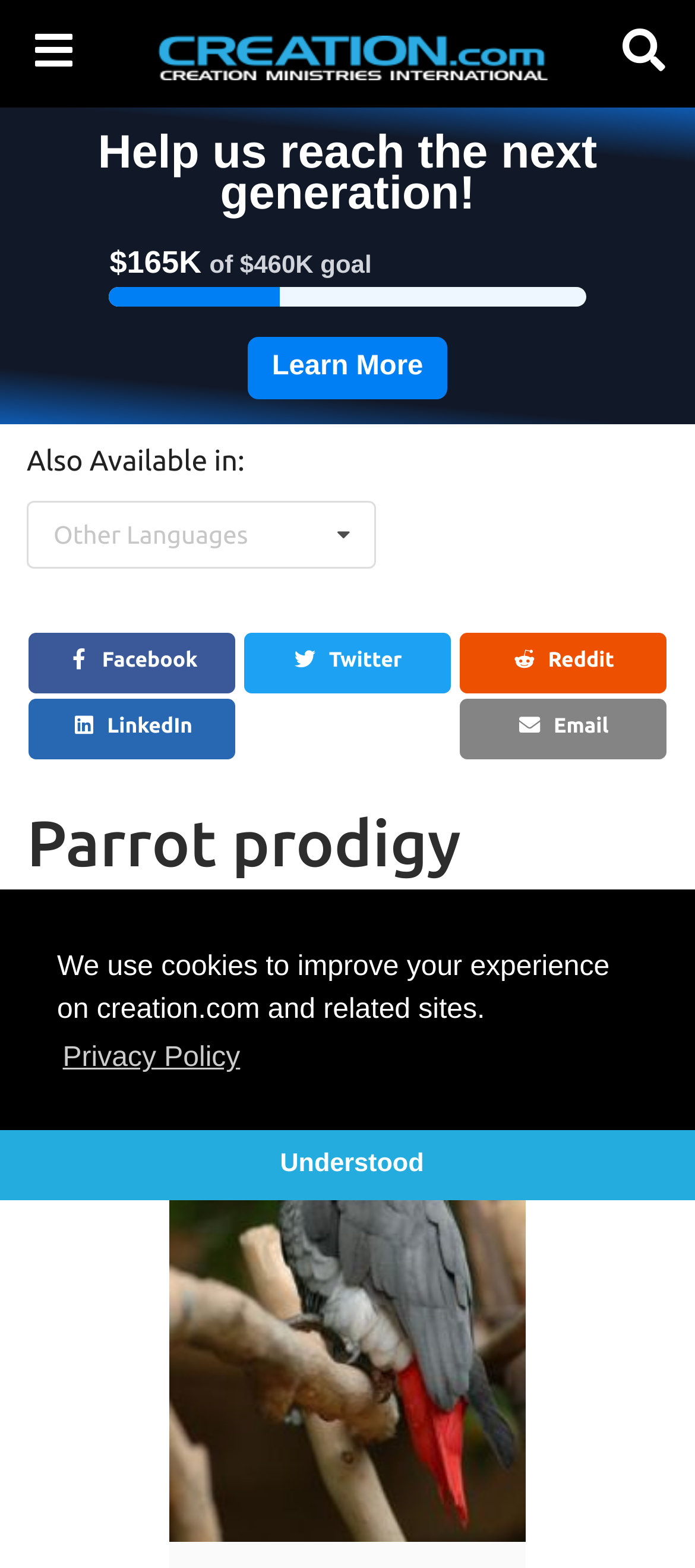What is the subject of the article?
Please provide a single word or phrase as your answer based on the screenshot.

Parrot prodigy